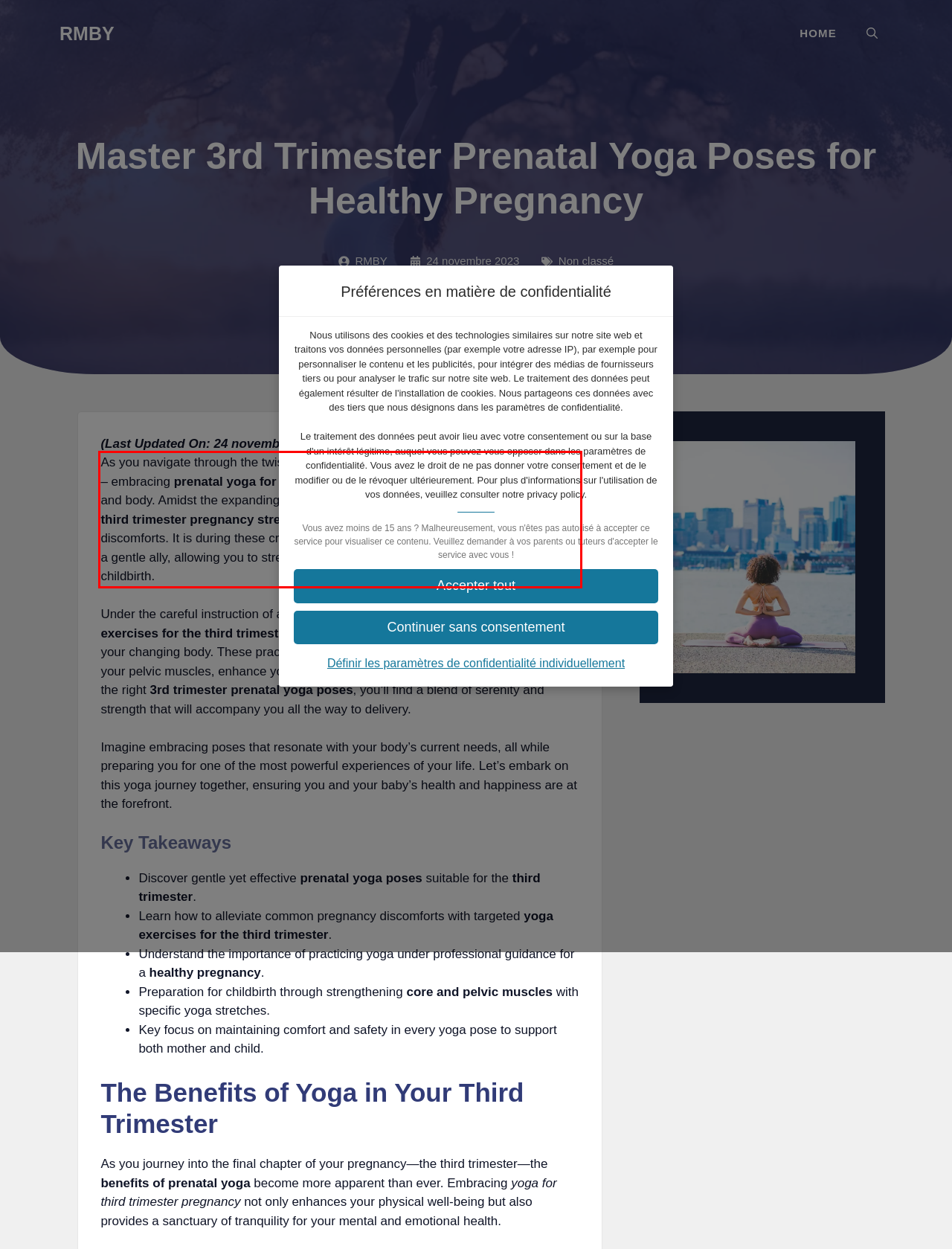From the provided screenshot, extract the text content that is enclosed within the red bounding box.

As you navigate through the twists and turns of the final stretch – your third trimester – embracing prenatal yoga for the third trimester can be a sanctuary for both mind and body. Amidst the expanding belly and the mix of anticipation and restlessness, third trimester pregnancy stretches offer much-needed relief from common discomforts. It is during these crucial months that healthy pregnancy yoga becomes a gentle ally, allowing you to stretch, strengthen, and soothe in preparation for childbirth.